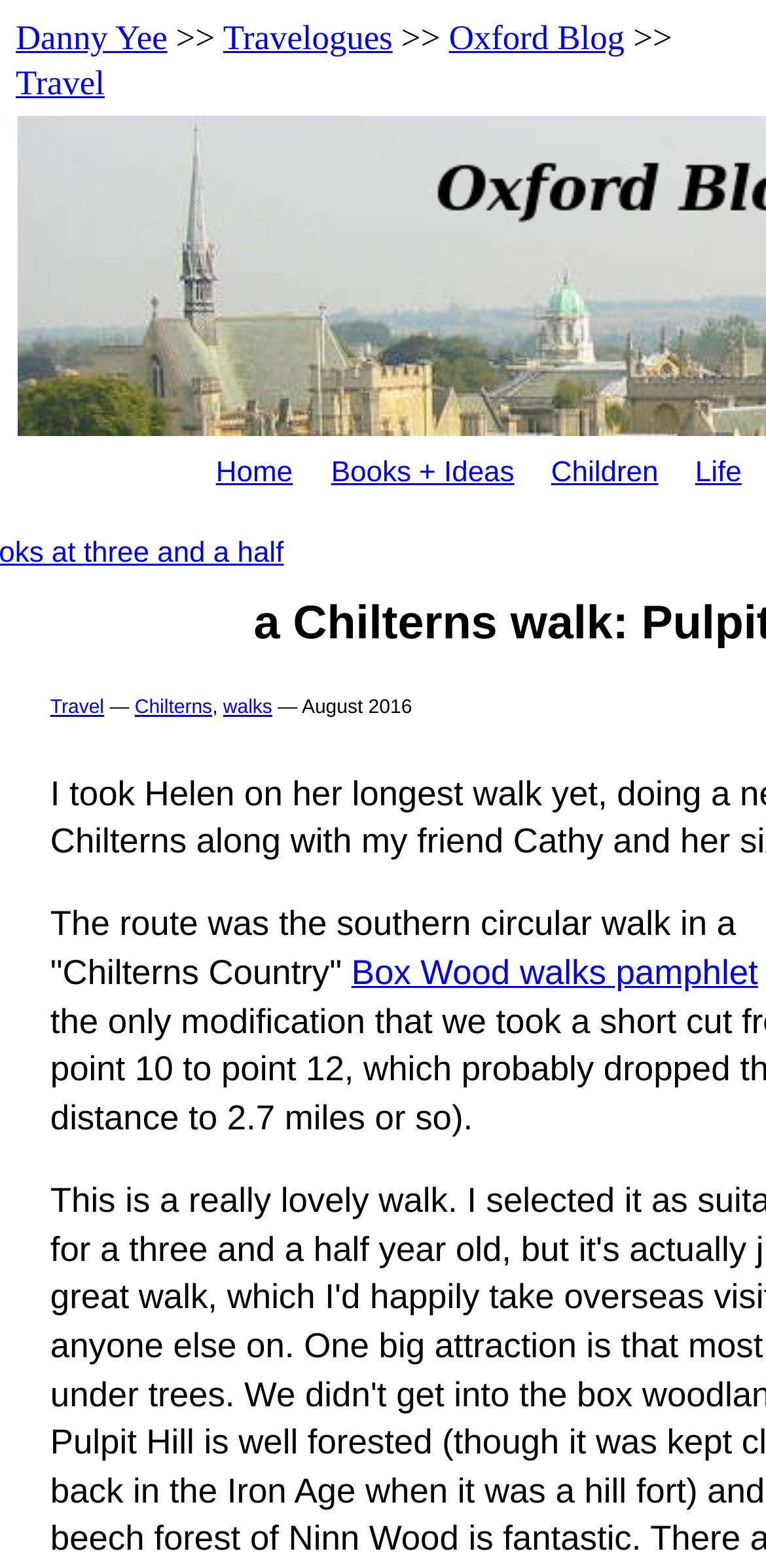What is the name of the pamphlet mentioned?
From the details in the image, provide a complete and detailed answer to the question.

The name of the pamphlet is found in the article content, where it says 'Box Wood walks pamphlet' as a link. This pamphlet is likely related to the Chilterns walk topic.